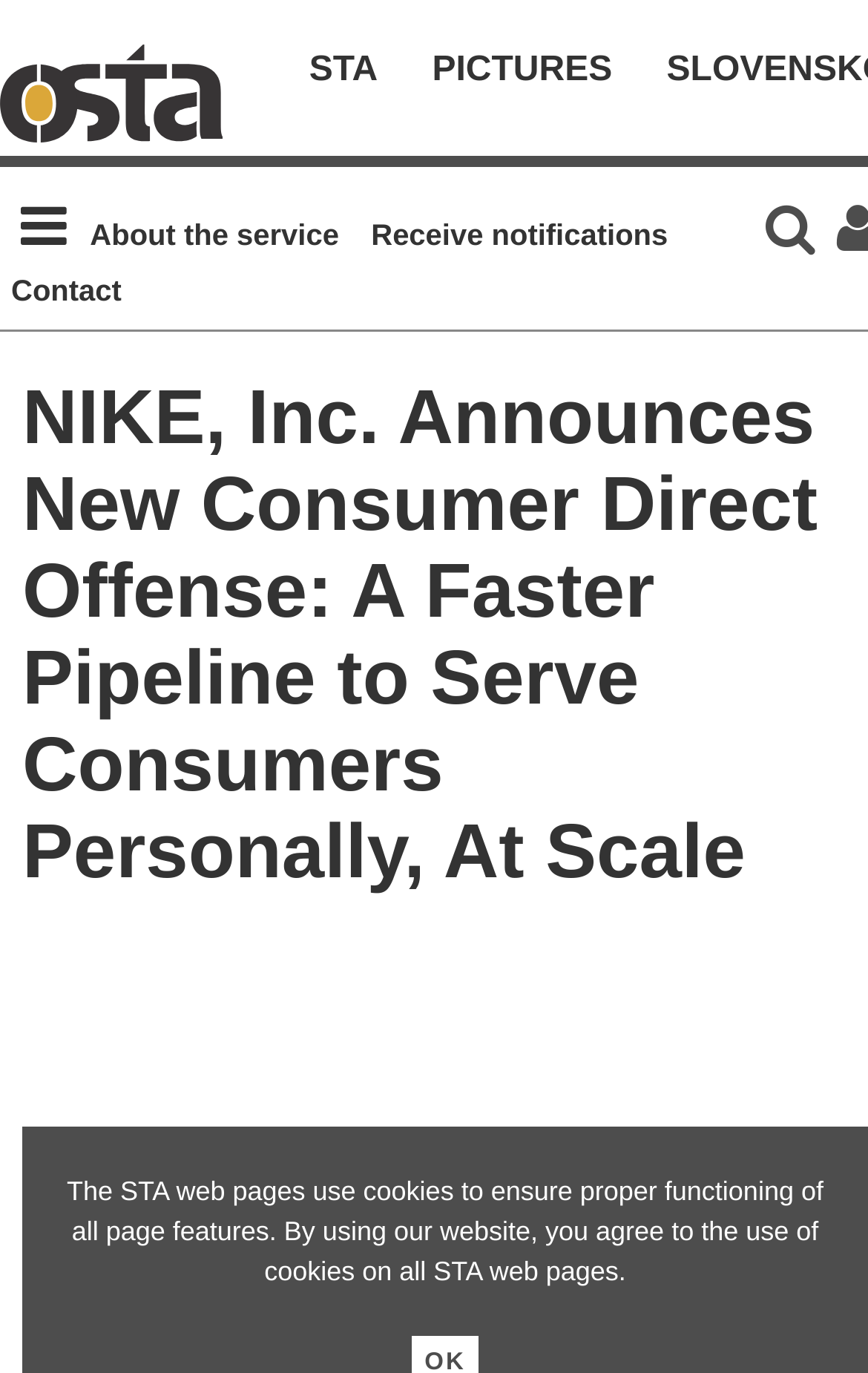What is the name of the service?
Craft a detailed and extensive response to the question.

The name of the service can be found in the heading element at the top of the webpage, which is 'O-STA'. This is also confirmed by the link element with the same text.